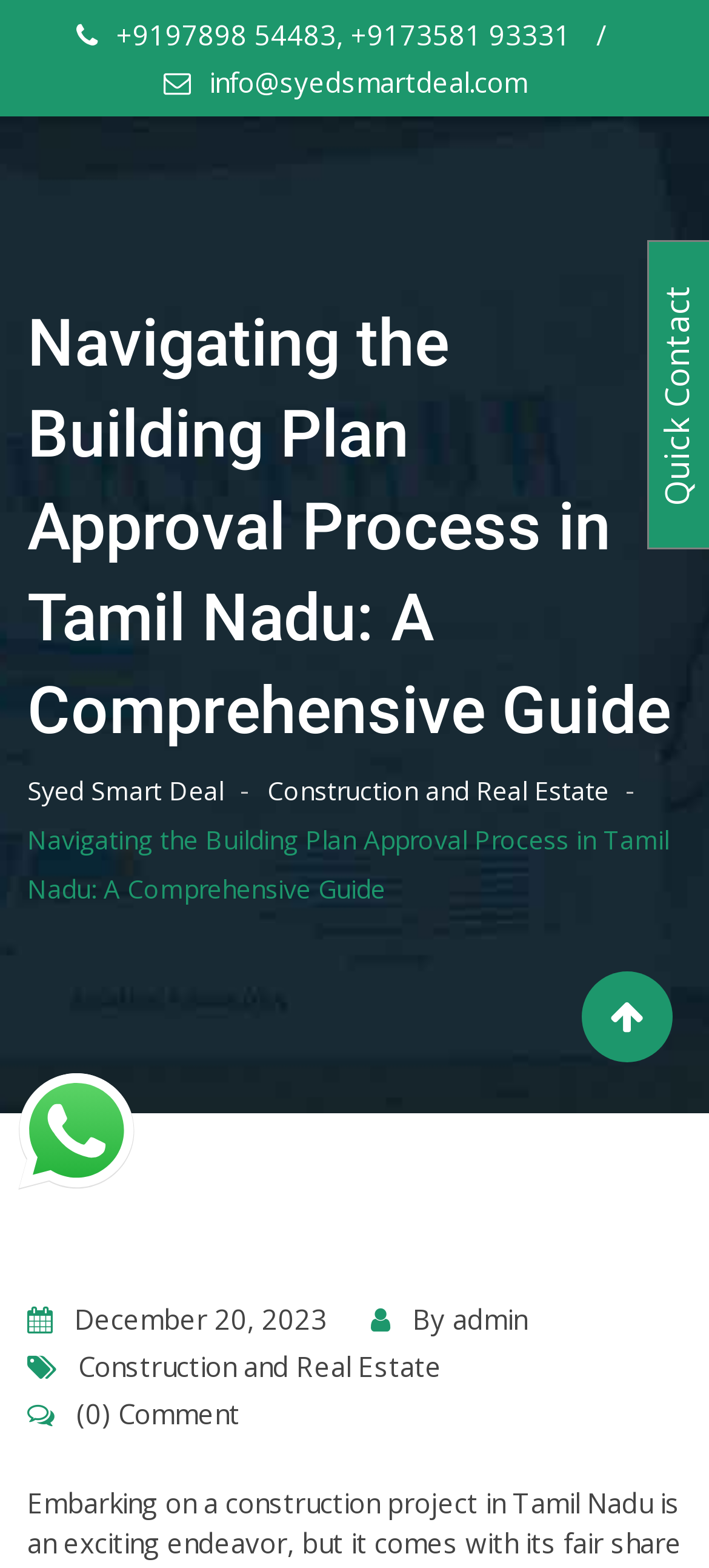Can you provide the bounding box coordinates for the element that should be clicked to implement the instruction: "Initiate a WhatsApp chat"?

[0.026, 0.708, 0.19, 0.731]